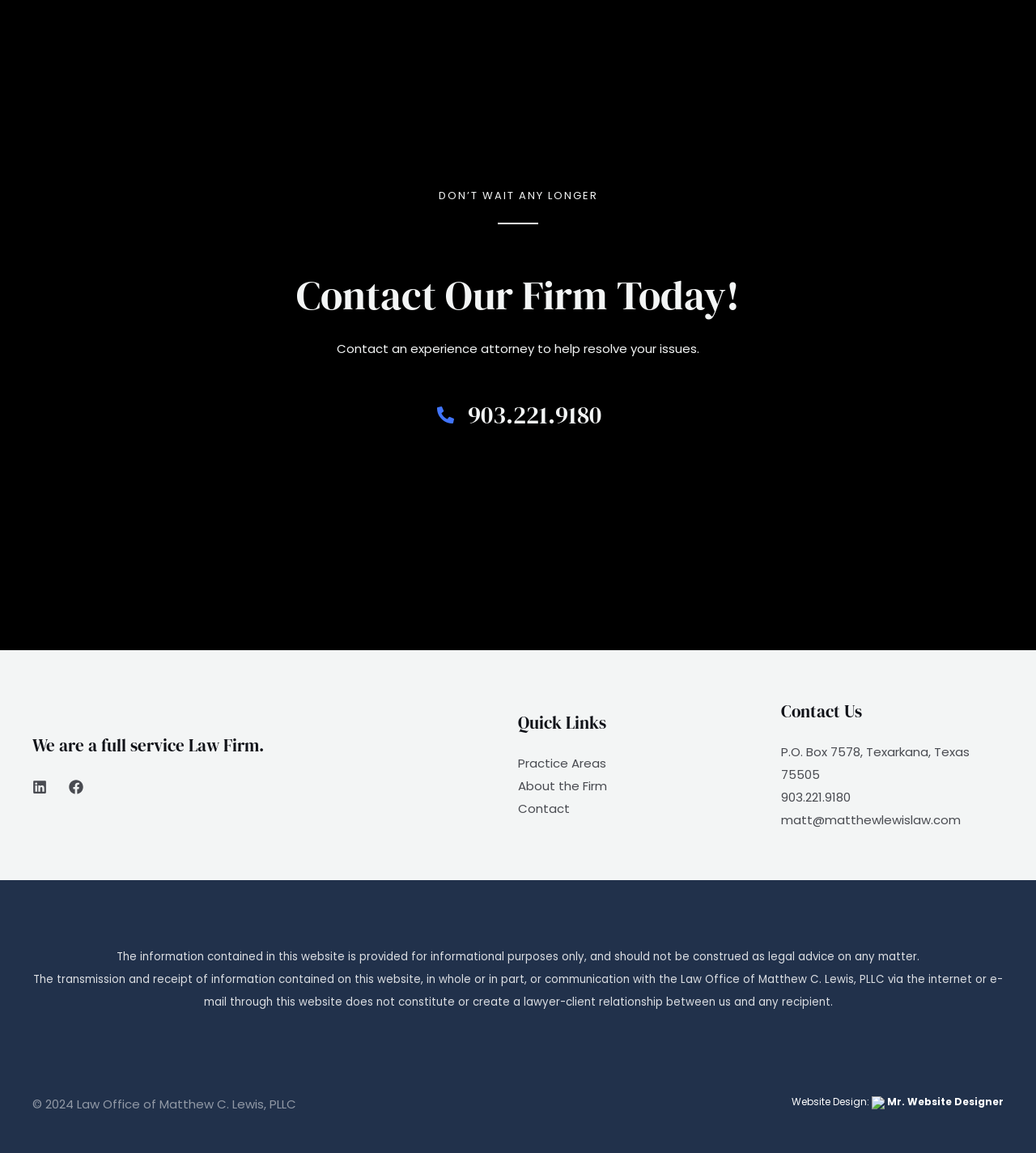Answer the question below using just one word or a short phrase: 
What type of firm is this?

Law Firm